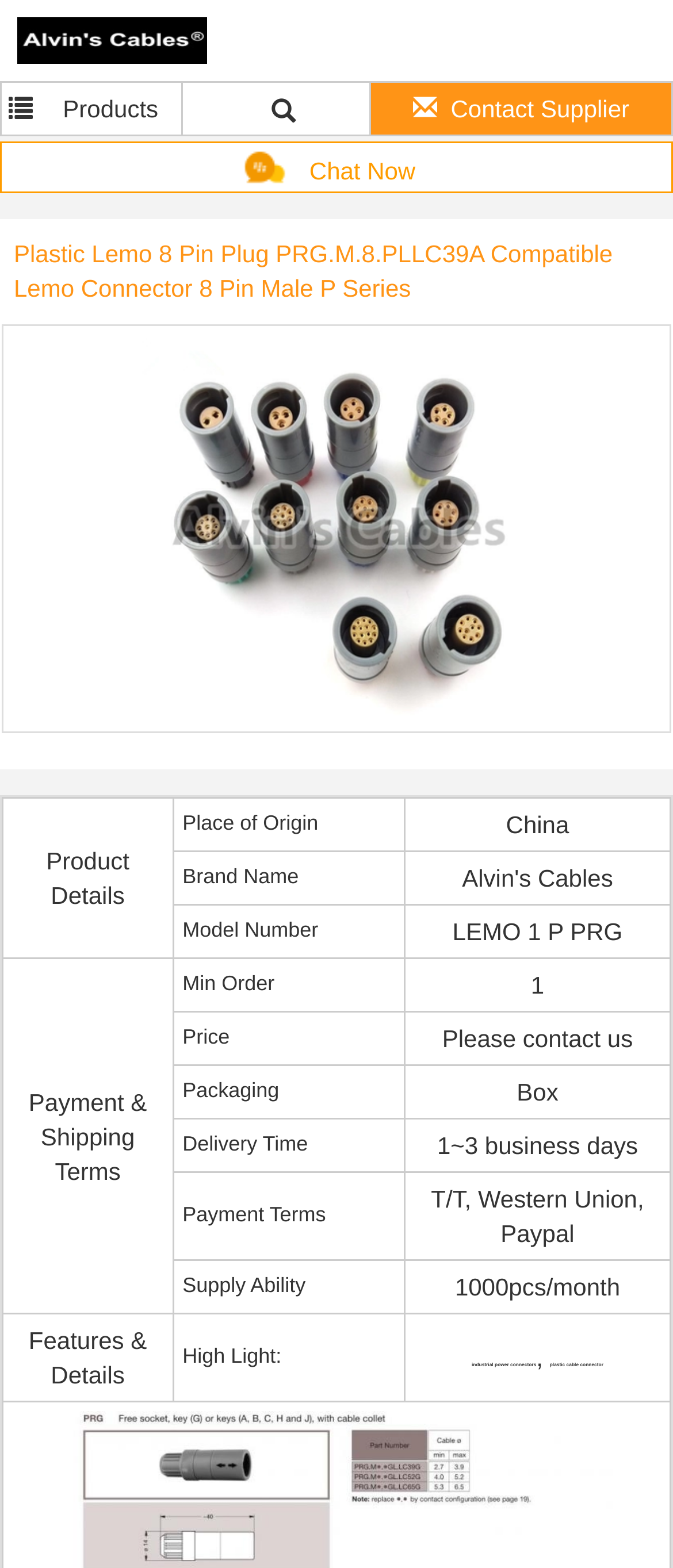Give a succinct answer to this question in a single word or phrase: 
What is the product's place of origin?

China